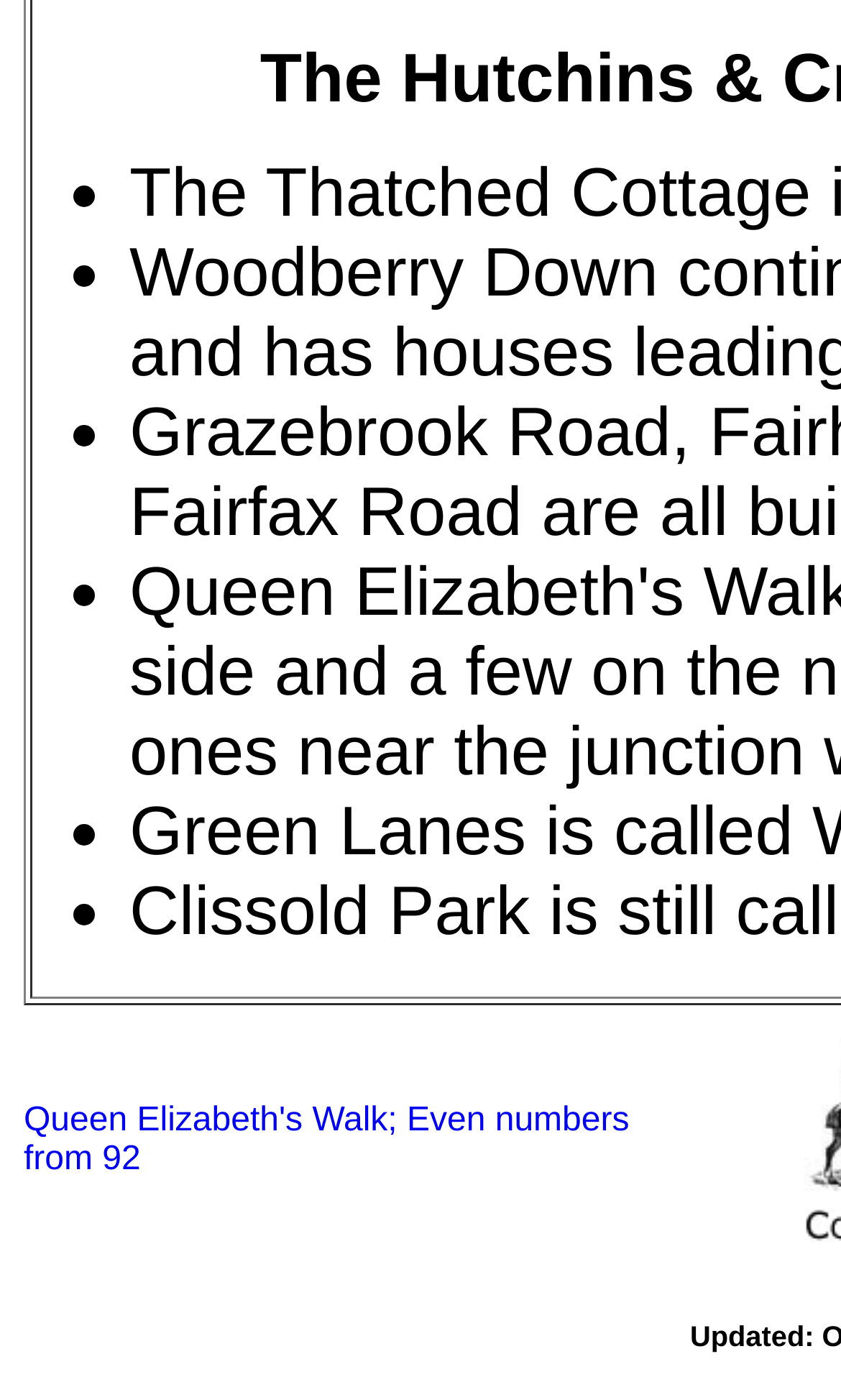Respond to the question below with a single word or phrase:
What is the content of the table cell?

Queen Elizabeth's Walk; Even numbers from 92